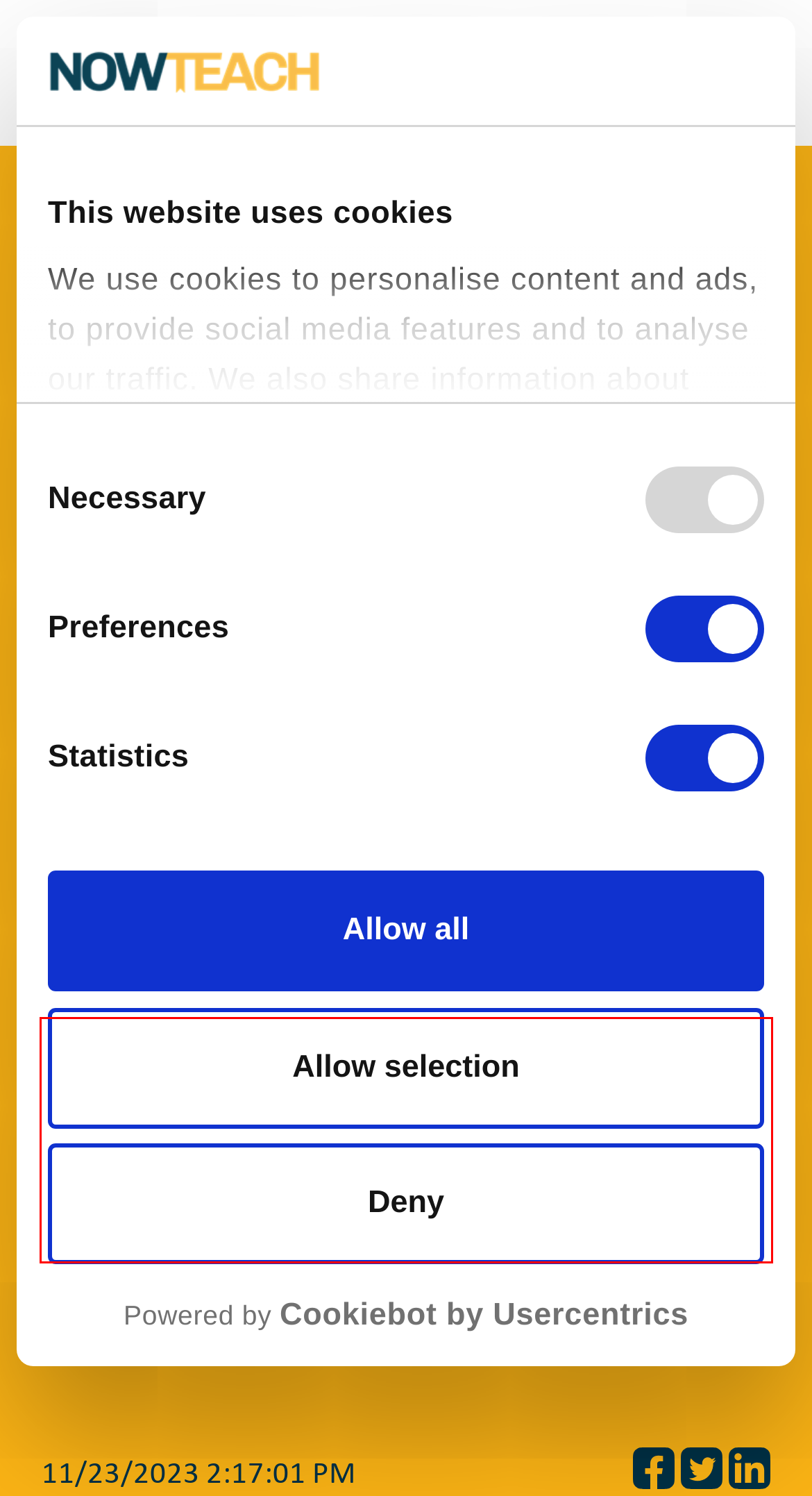Please perform OCR on the text within the red rectangle in the webpage screenshot and return the text content.

Does it matter if we only know people of our own age? Katie Waldegrave argues that it hurts society and our future health - and that the future should be intergenerational.